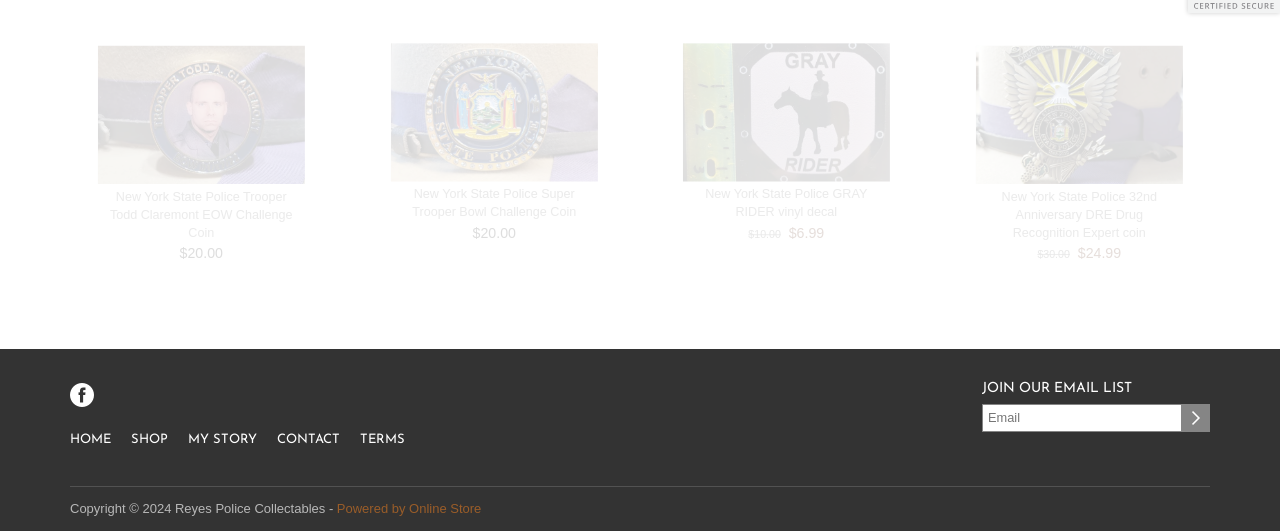What is the position of the 'HOME' link relative to the 'SHOP' link?
Based on the image, provide a one-word or brief-phrase response.

Left